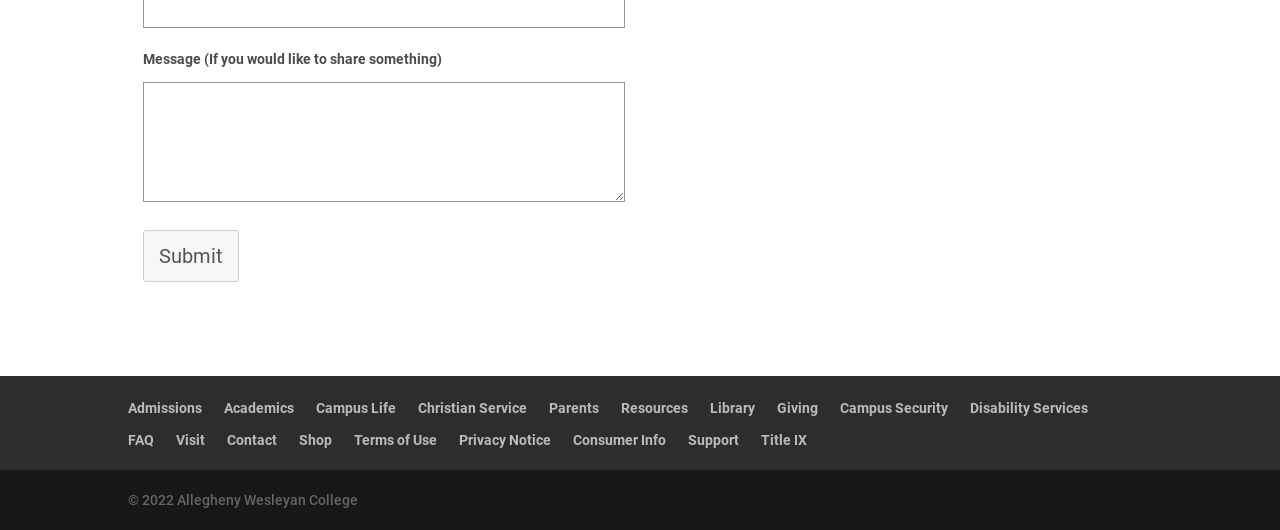What is the function of the 'Submit' button? Based on the screenshot, please respond with a single word or phrase.

To submit a message